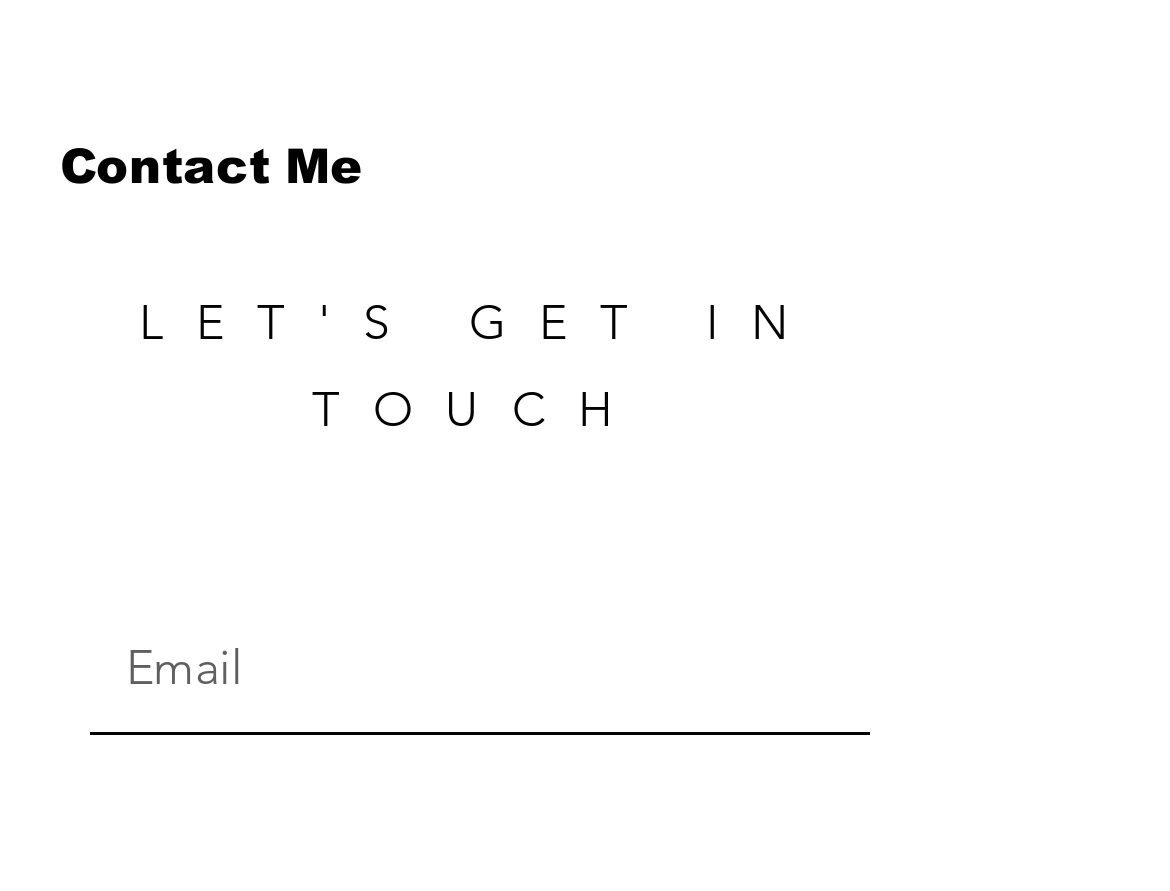Identify the bounding box coordinates for the UI element described as: "aria-label="Email" name="email" placeholder="Email"". The coordinates should be provided as four floats between 0 and 1: [left, top, right, bottom].

[0.077, 0.682, 0.744, 0.823]